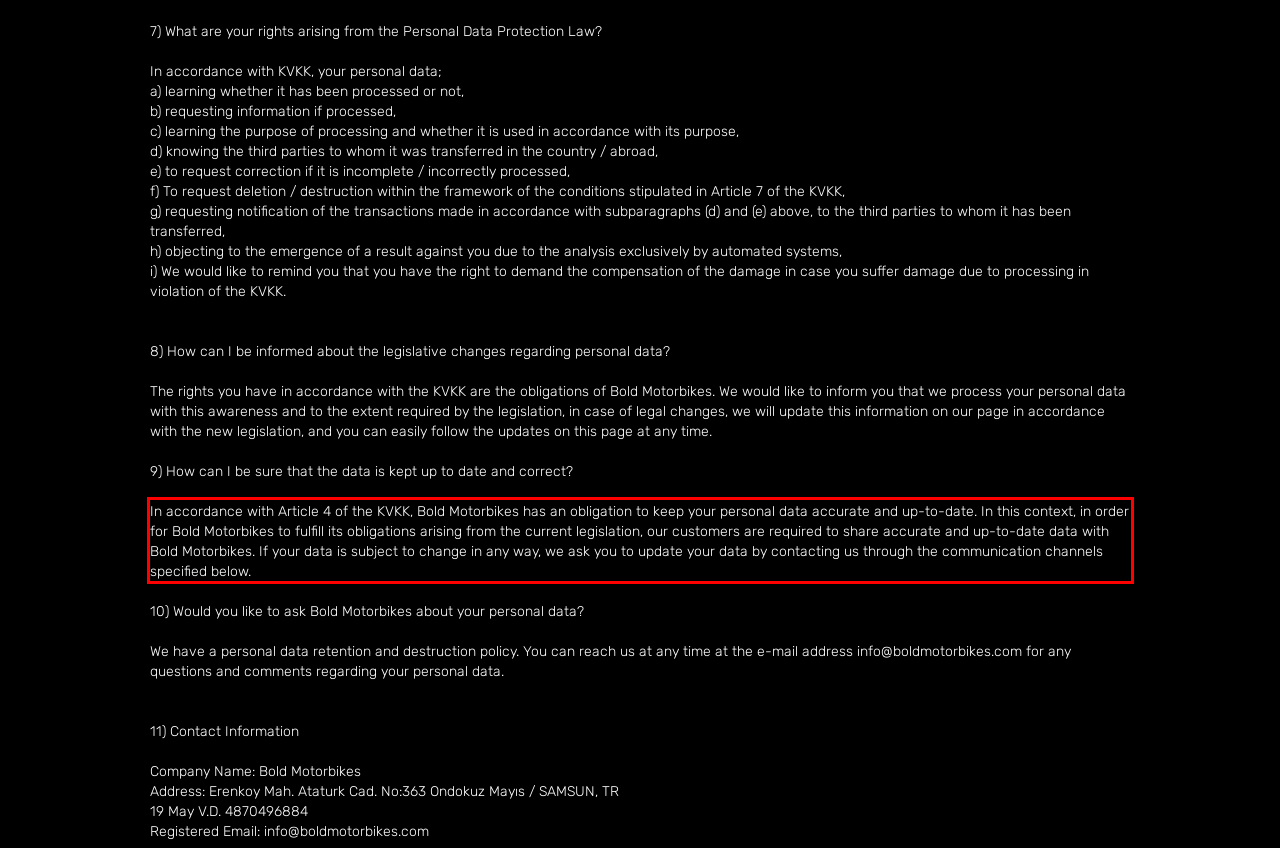Analyze the screenshot of the webpage and extract the text from the UI element that is inside the red bounding box.

In accordance with Article 4 of the KVKK, Bold Motorbikes has an obligation to keep your personal data accurate and up-to-date. In this context, in order for Bold Motorbikes to fulfill its obligations arising from the current legislation, our customers are required to share accurate and up-to-date data with Bold Motorbikes. If your data is subject to change in any way, we ask you to update your data by contacting us through the communication channels specified below.